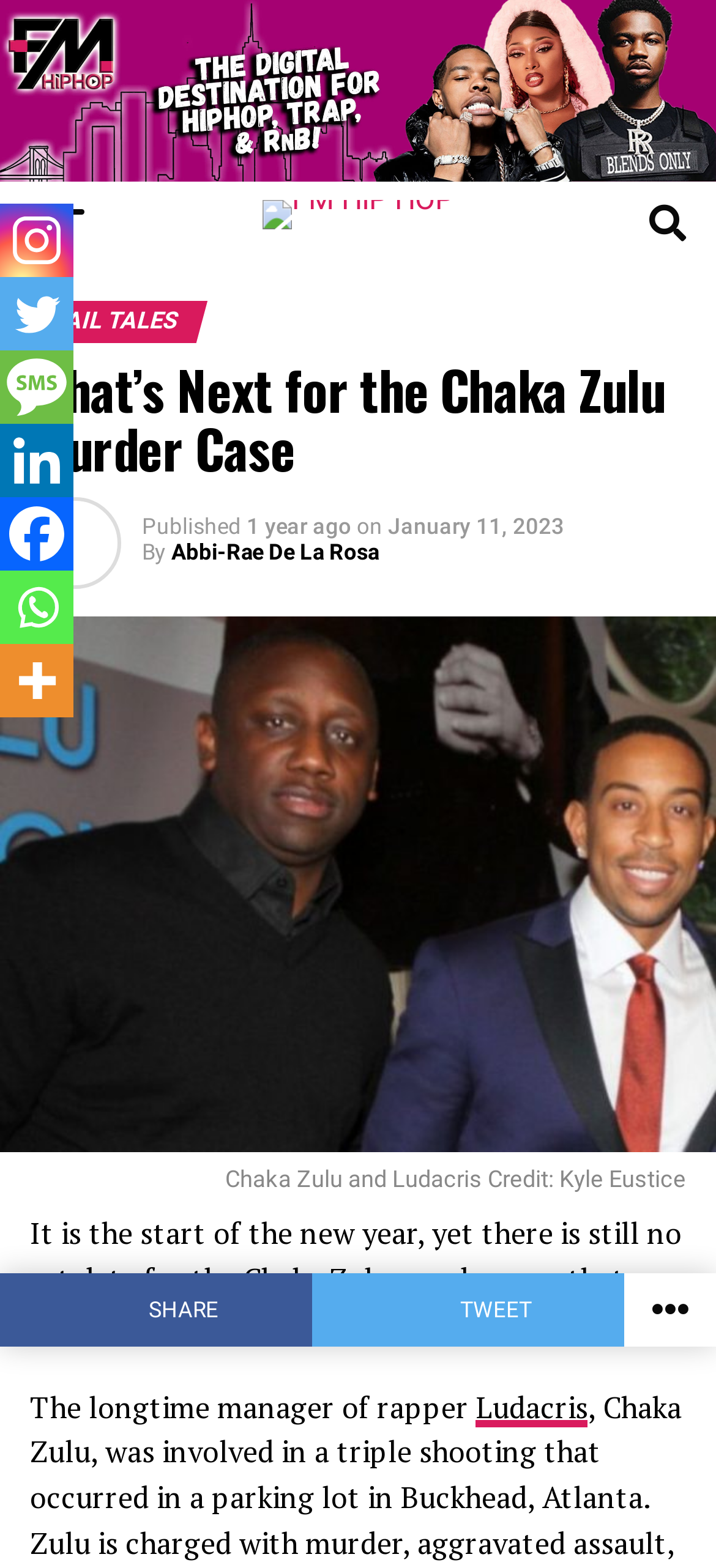Determine the bounding box coordinates of the clickable element to complete this instruction: "Get the Citation". Provide the coordinates in the format of four float numbers between 0 and 1, [left, top, right, bottom].

None